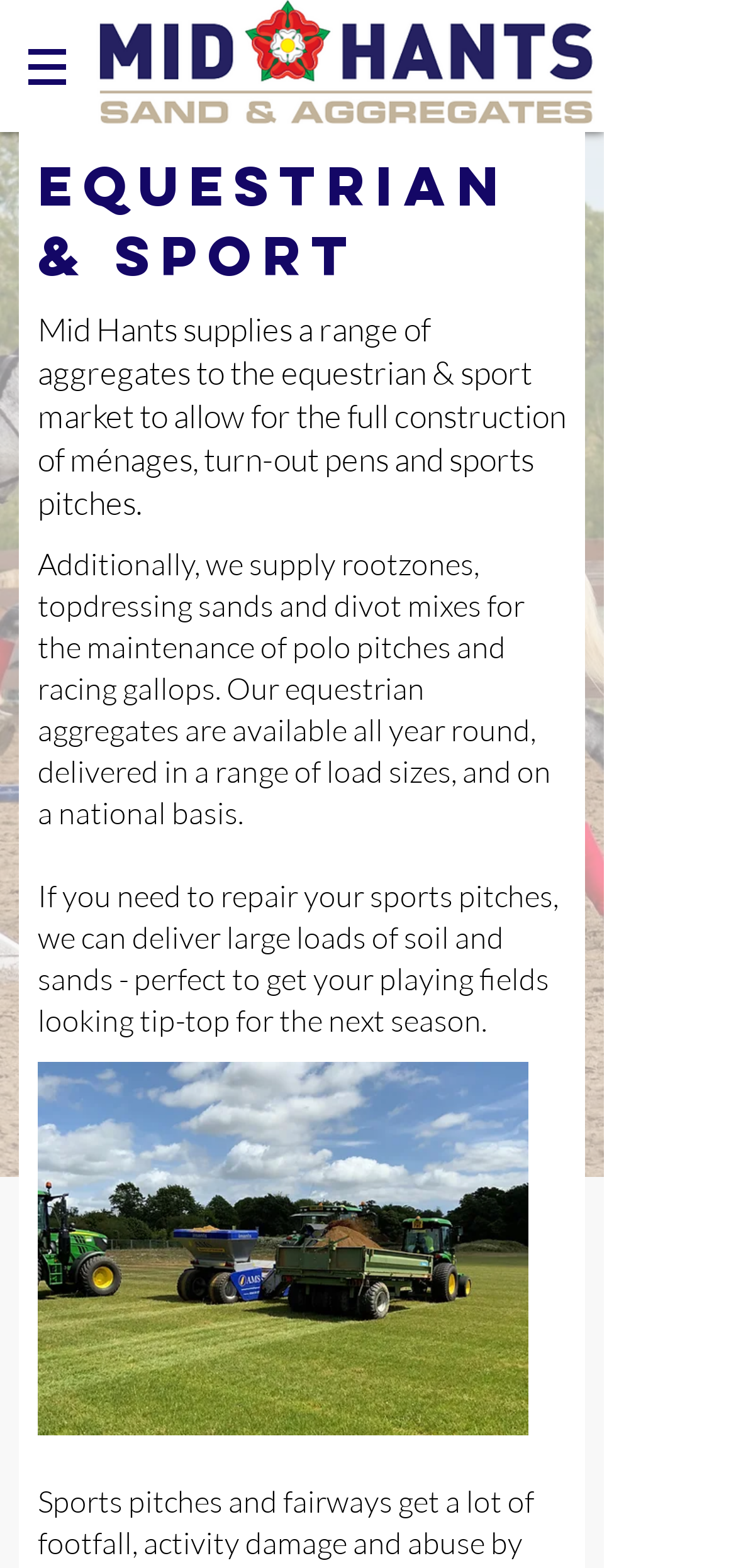What is shown in the image at the bottom of the page?
Answer the question based on the image using a single word or a brief phrase.

Sports pitch sand